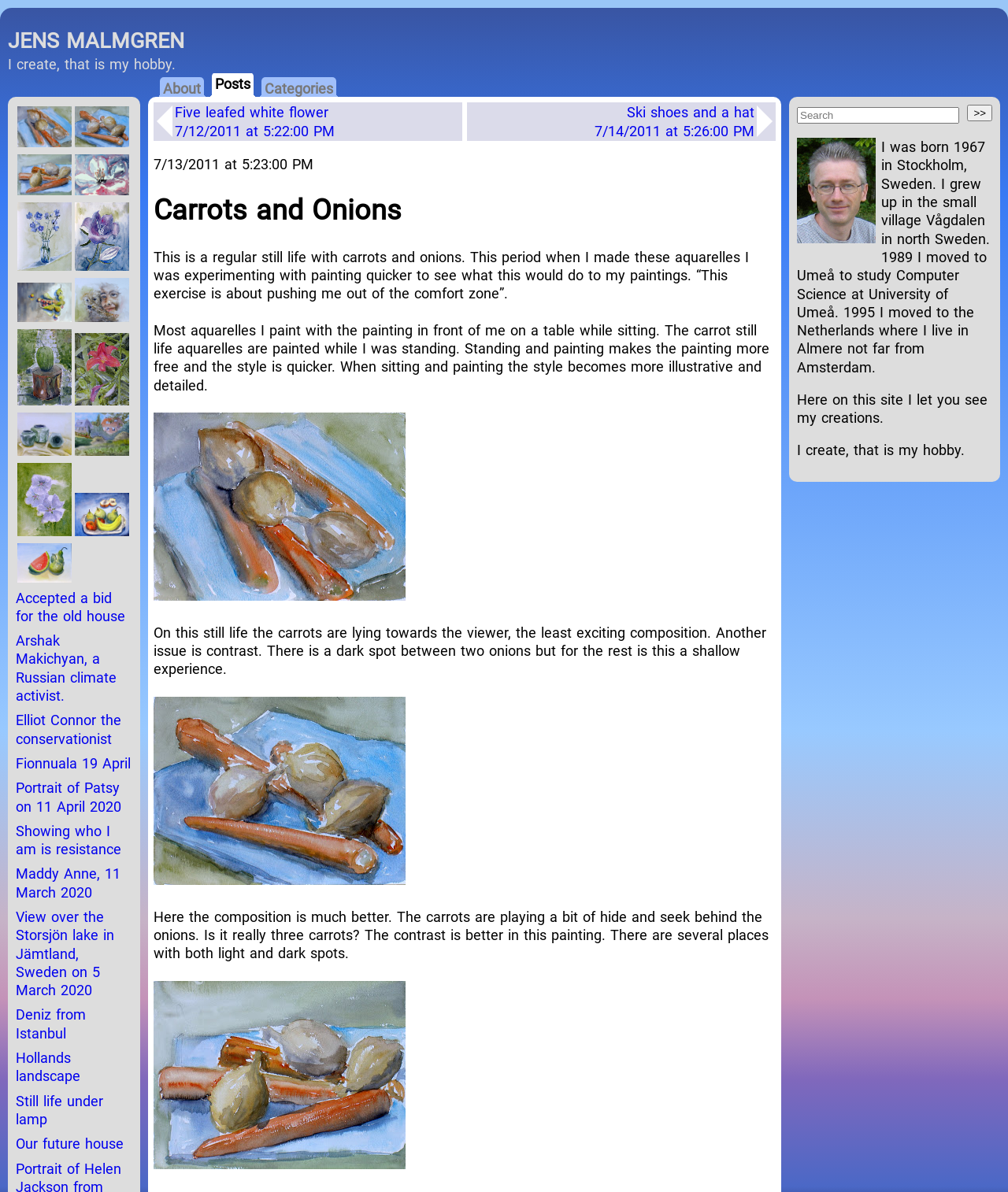What is the author's hobby? Analyze the screenshot and reply with just one word or a short phrase.

Creating